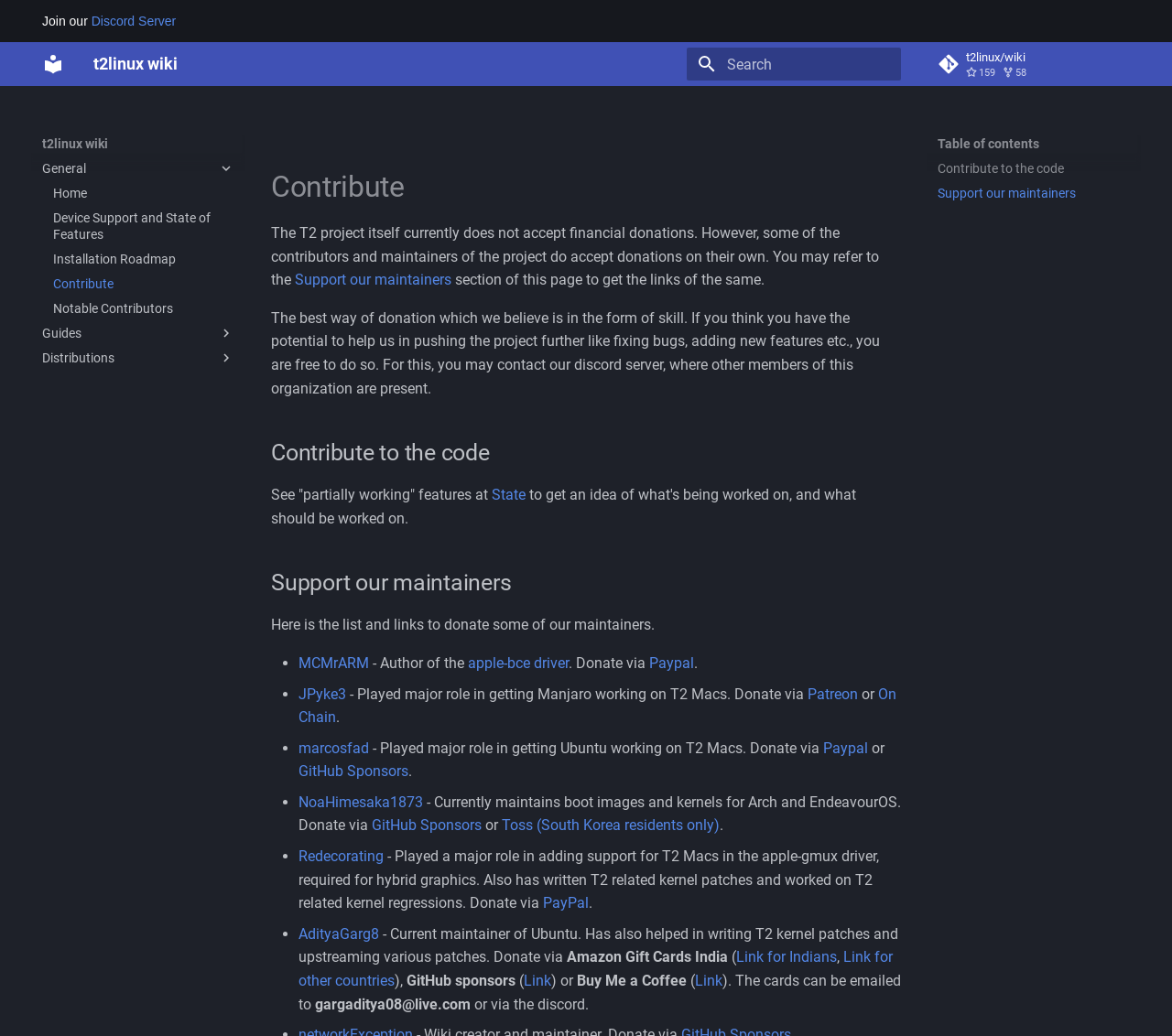Can you specify the bounding box coordinates for the region that should be clicked to fulfill this instruction: "Go to About page".

None